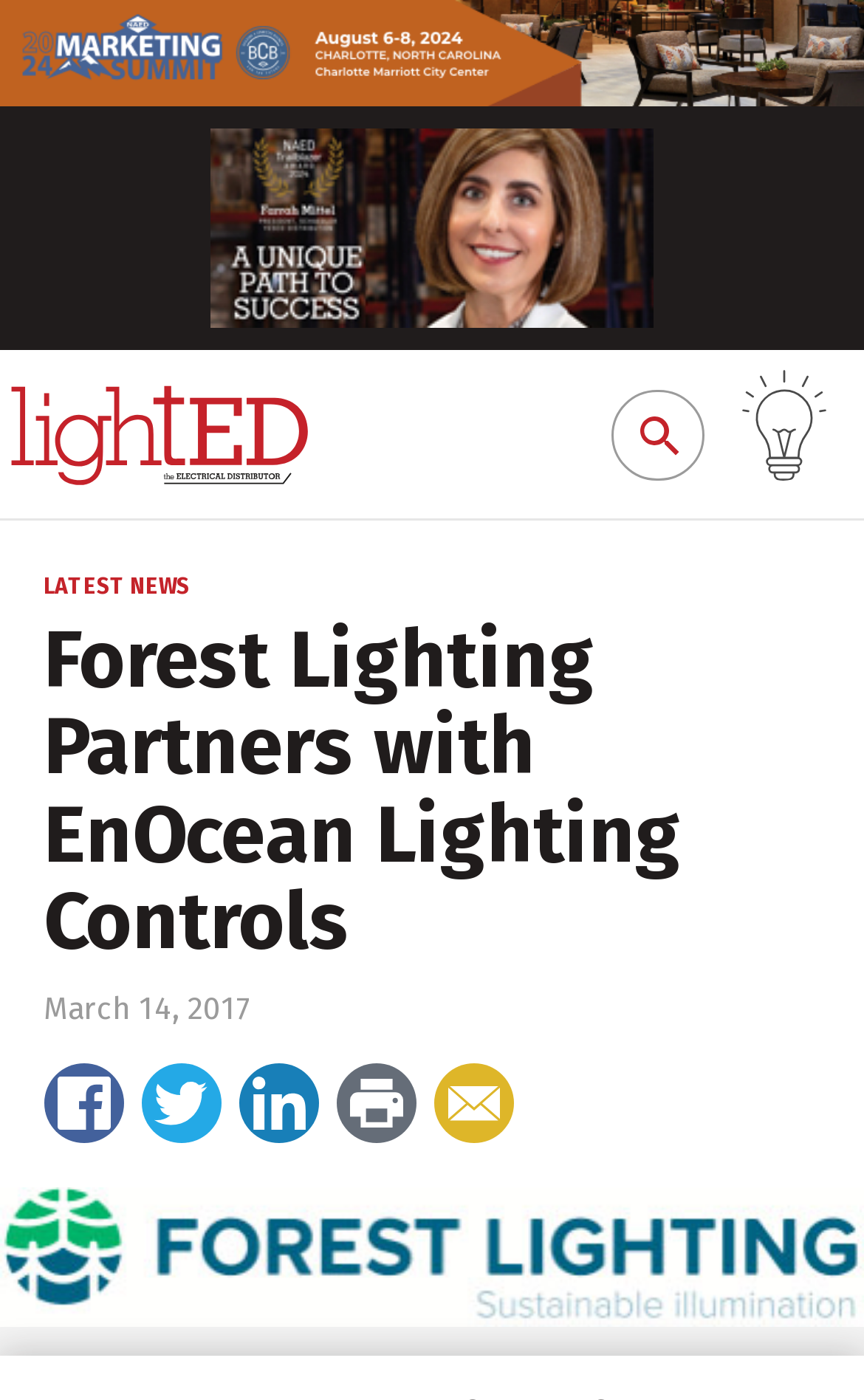Please give a succinct answer to the question in one word or phrase:
What is the date of the latest news?

March 14, 2017